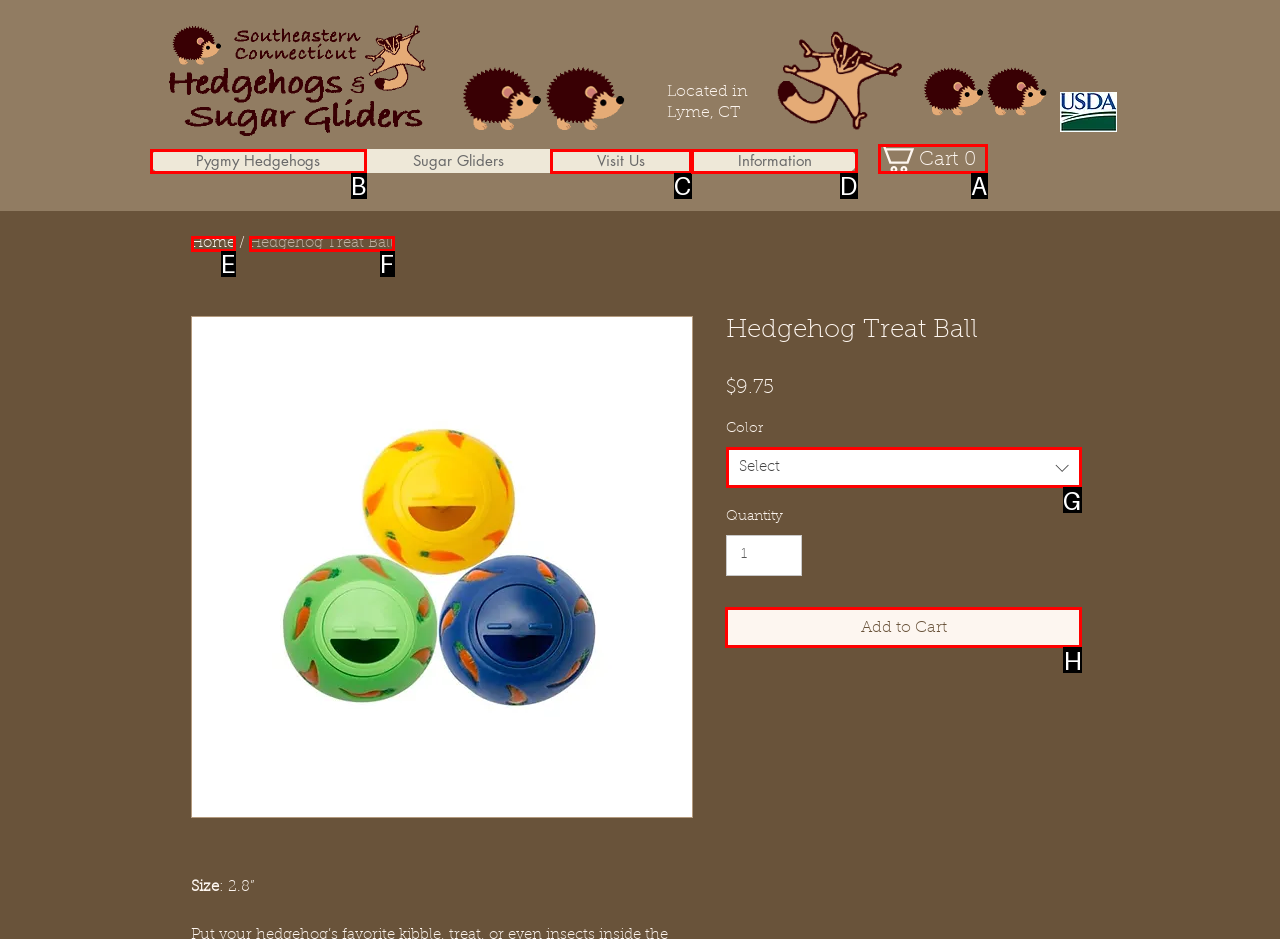Identify the correct UI element to click for the following task: Click the 'Add to Cart' button Choose the option's letter based on the given choices.

H